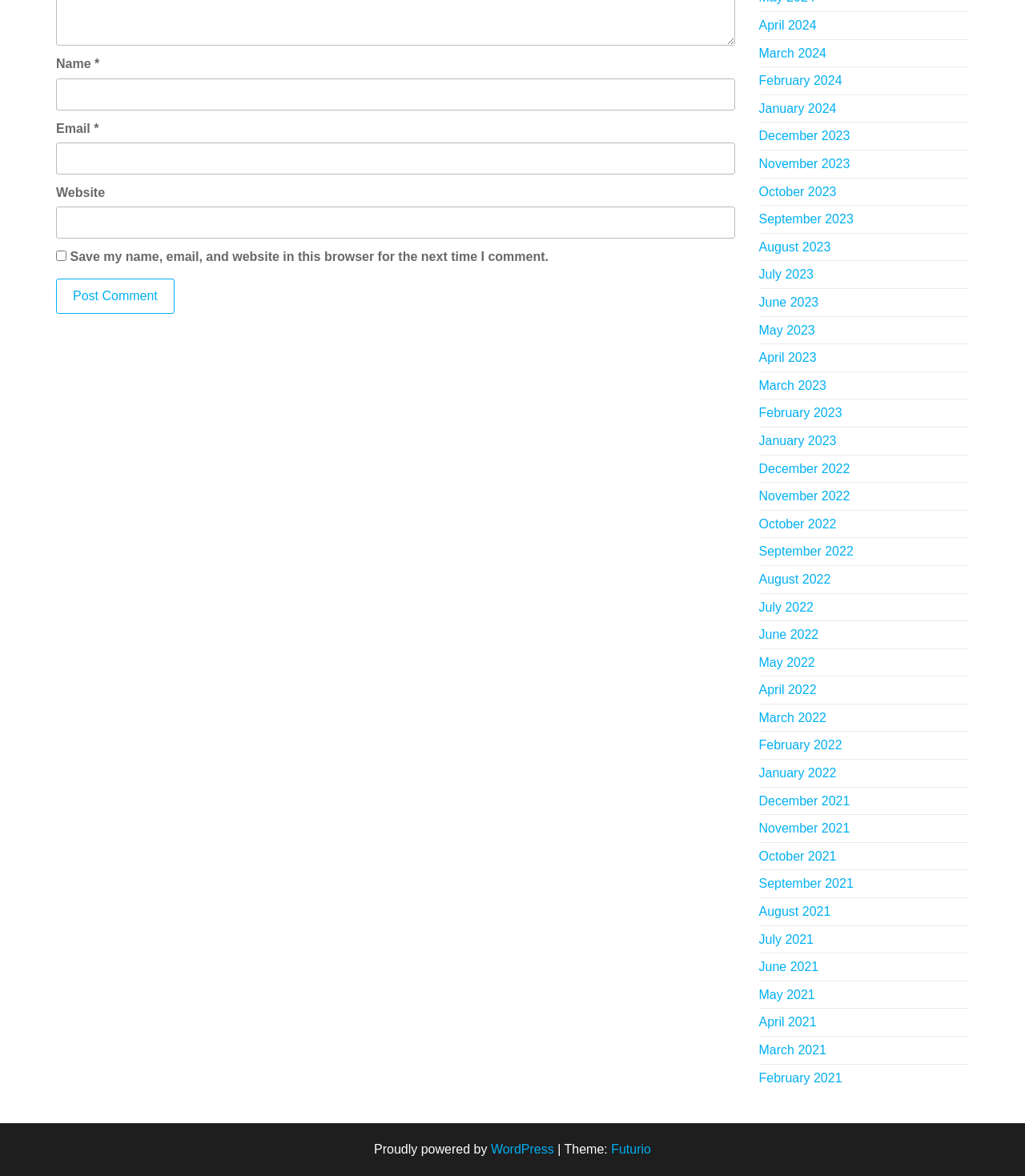What is the purpose of the links on the right side?
Please provide a comprehensive answer based on the visual information in the image.

The links on the right side of the webpage are labeled with dates, suggesting that they are archives of past content, allowing users to navigate to and access older posts.